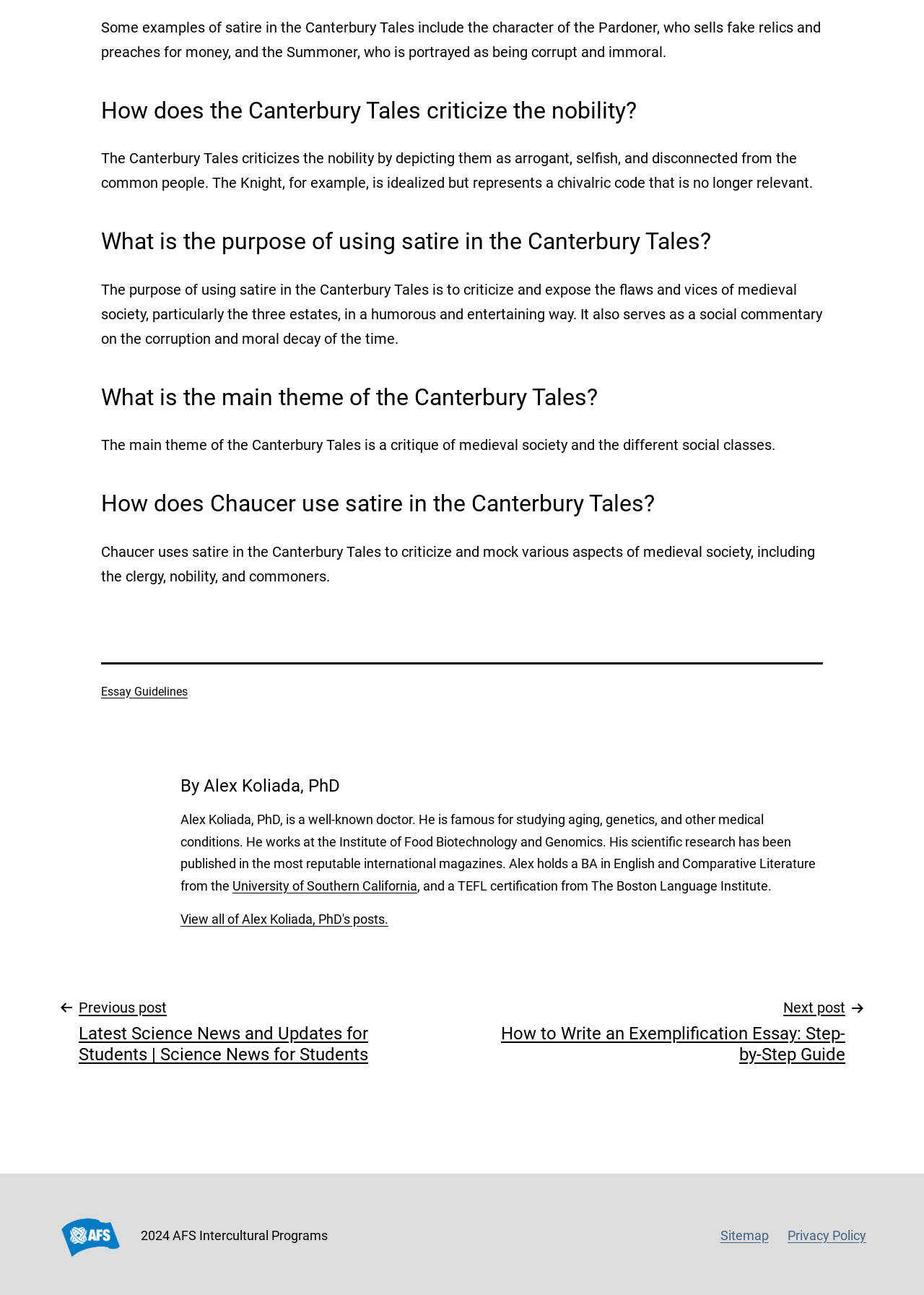Find the bounding box of the UI element described as: "University of Southern California". The bounding box coordinates should be given as four float values between 0 and 1, i.e., [left, top, right, bottom].

[0.252, 0.678, 0.452, 0.69]